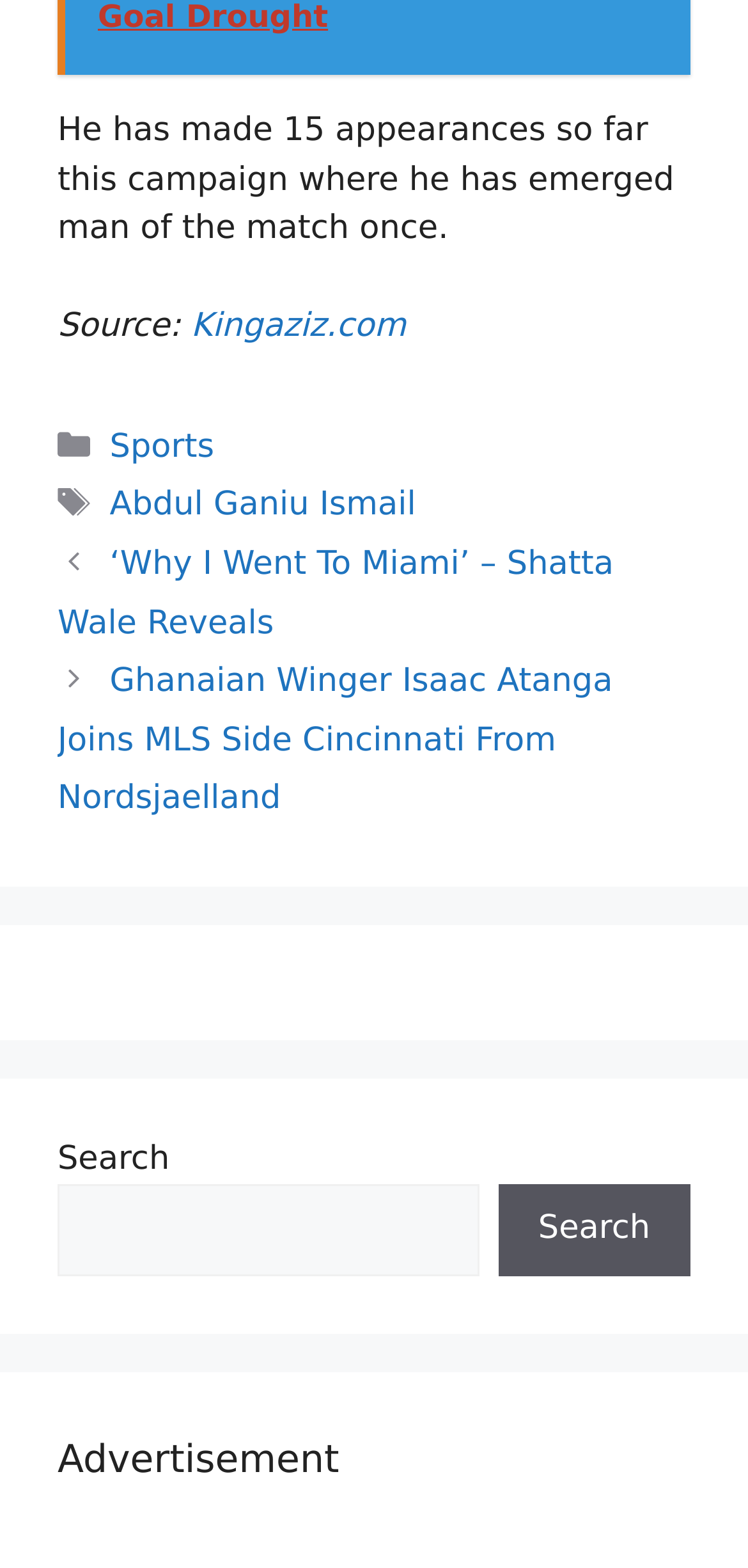Respond with a single word or phrase for the following question: 
What is the name of the person mentioned in the tags section?

Abdul Ganiu Ismail